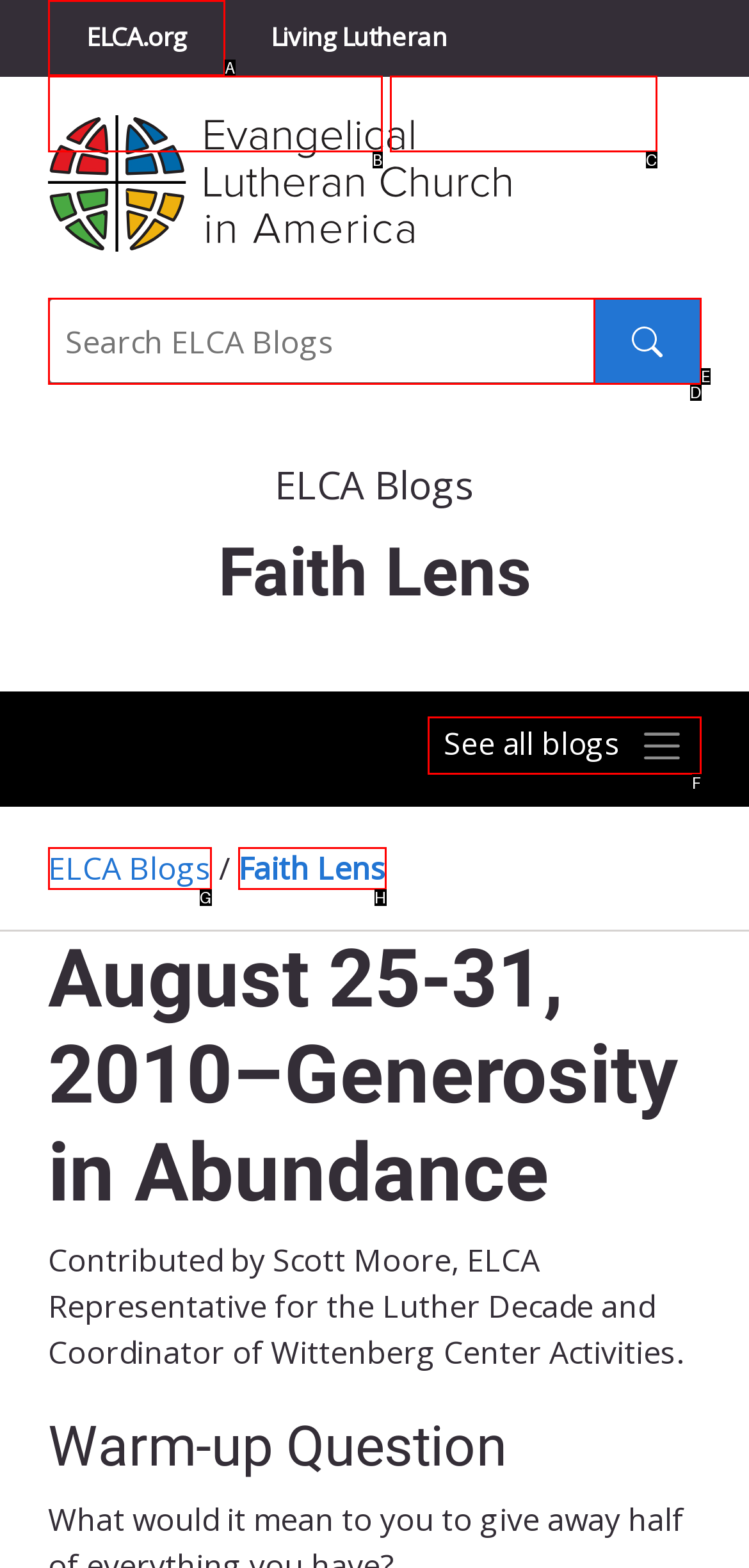Tell me which one HTML element I should click to complete the following task: Toggle navigation Answer with the option's letter from the given choices directly.

F